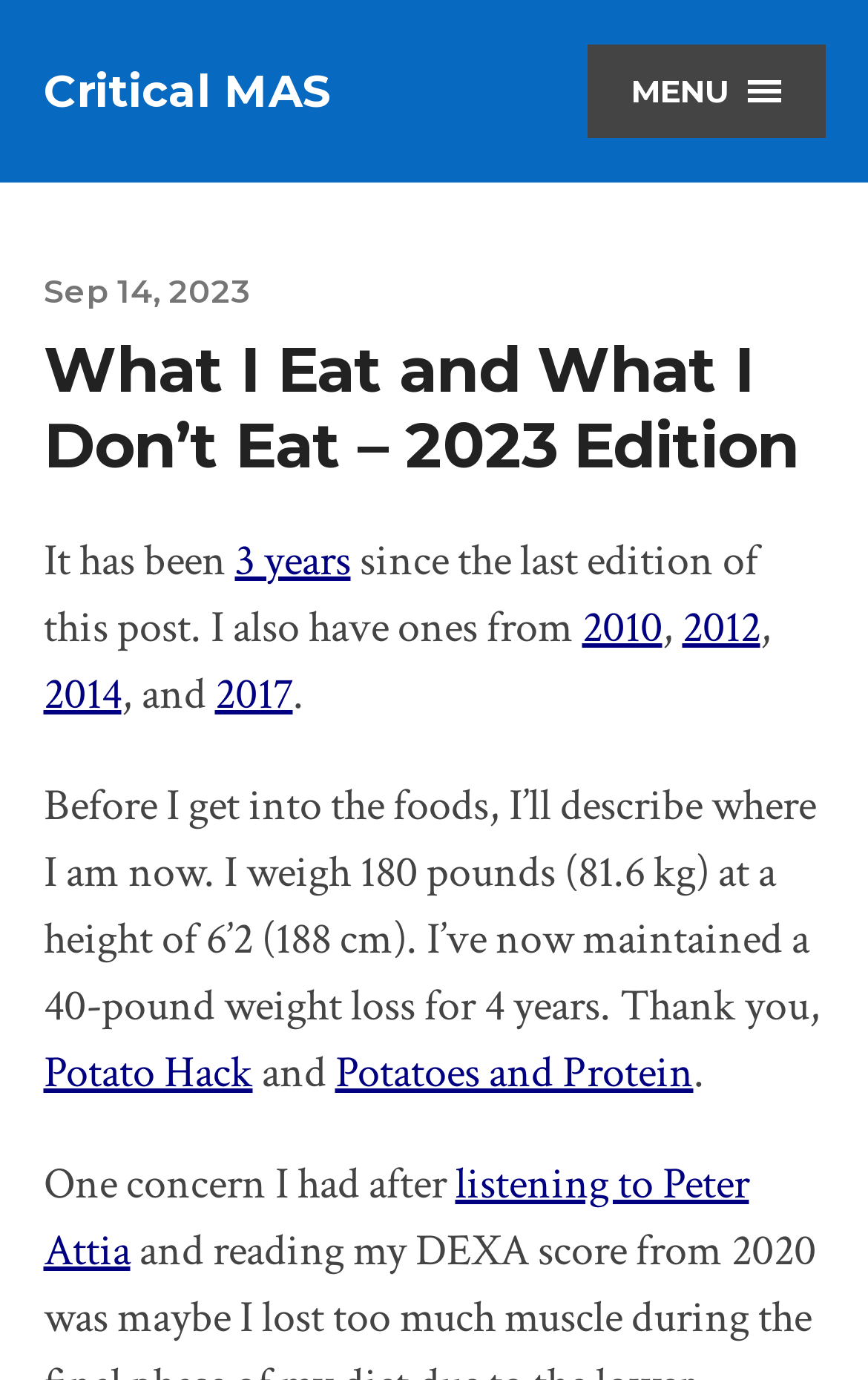Describe all the significant parts and information present on the webpage.

The webpage appears to be a personal blog post titled "What I Eat and What I Don’t Eat – 2023 Edition" on a website called Critical MAS. At the top left, there is a link to the website's homepage, Critical MAS. Next to it, on the top right, is a button labeled "MENU".

Below the title, there is a timestamp indicating that the post was published on September 14, 2023. The main content of the post is divided into several paragraphs. The first paragraph starts with the text "It has been 3 years since the last edition of this post." and mentions previous editions of the post from 2010, 2012, 2014, and 2017.

The following paragraphs describe the author's current weight and height, as well as their weight loss journey. There are links to related topics, such as the "Potato Hack" and "Potatoes and Protein", scattered throughout the text. The post also mentions the author's concerns after listening to Peter Attia.

Throughout the page, there are no images, but there are several links to other pages or resources. The overall structure of the page is simple, with a clear hierarchy of headings and paragraphs.